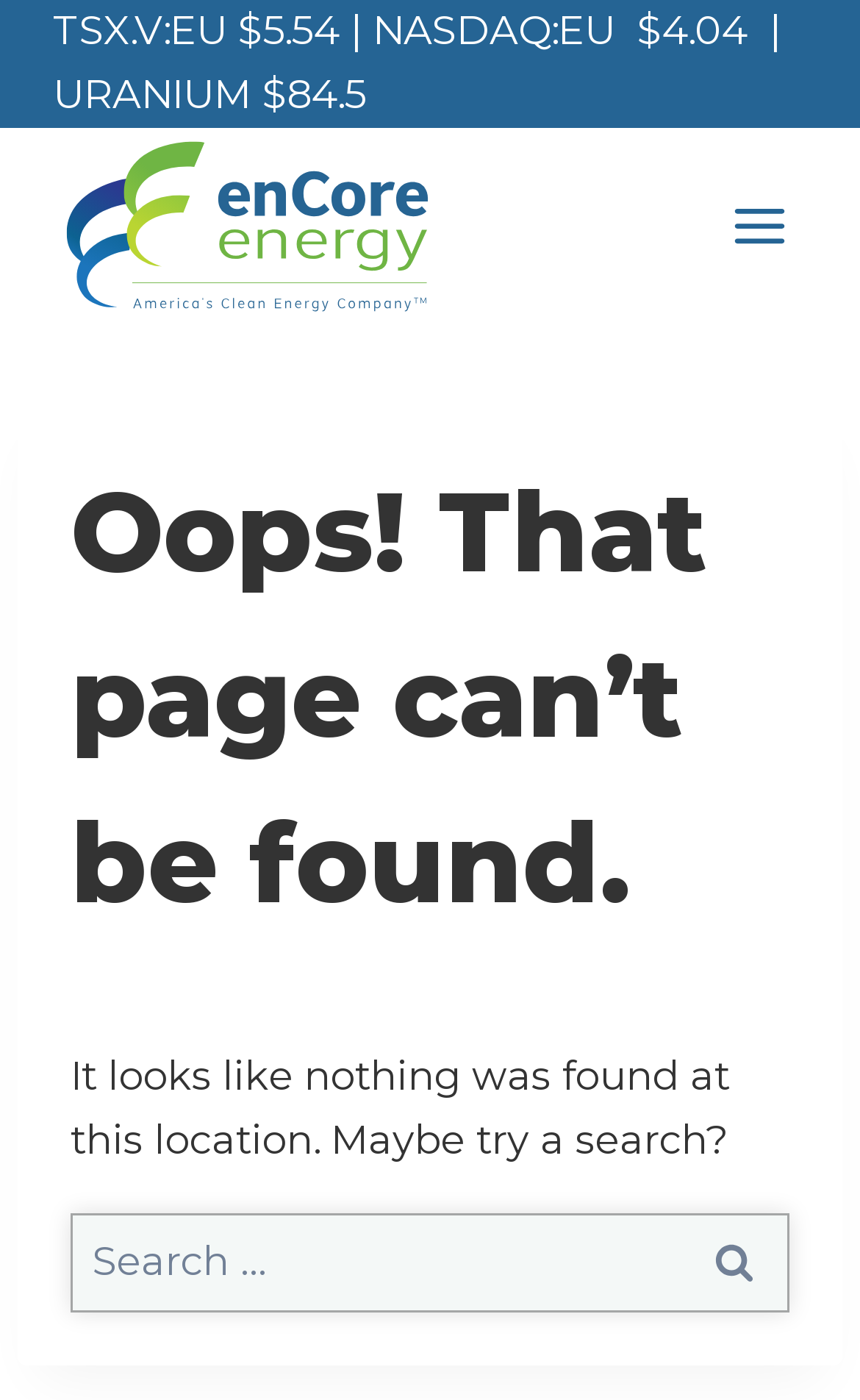Using the information in the image, could you please answer the following question in detail:
What is the current stock price of enCore Energy on TSX.V?

The current stock price of enCore Energy on TSX.V can be found on the top left of the webpage, where it is displayed as '$5.54'.